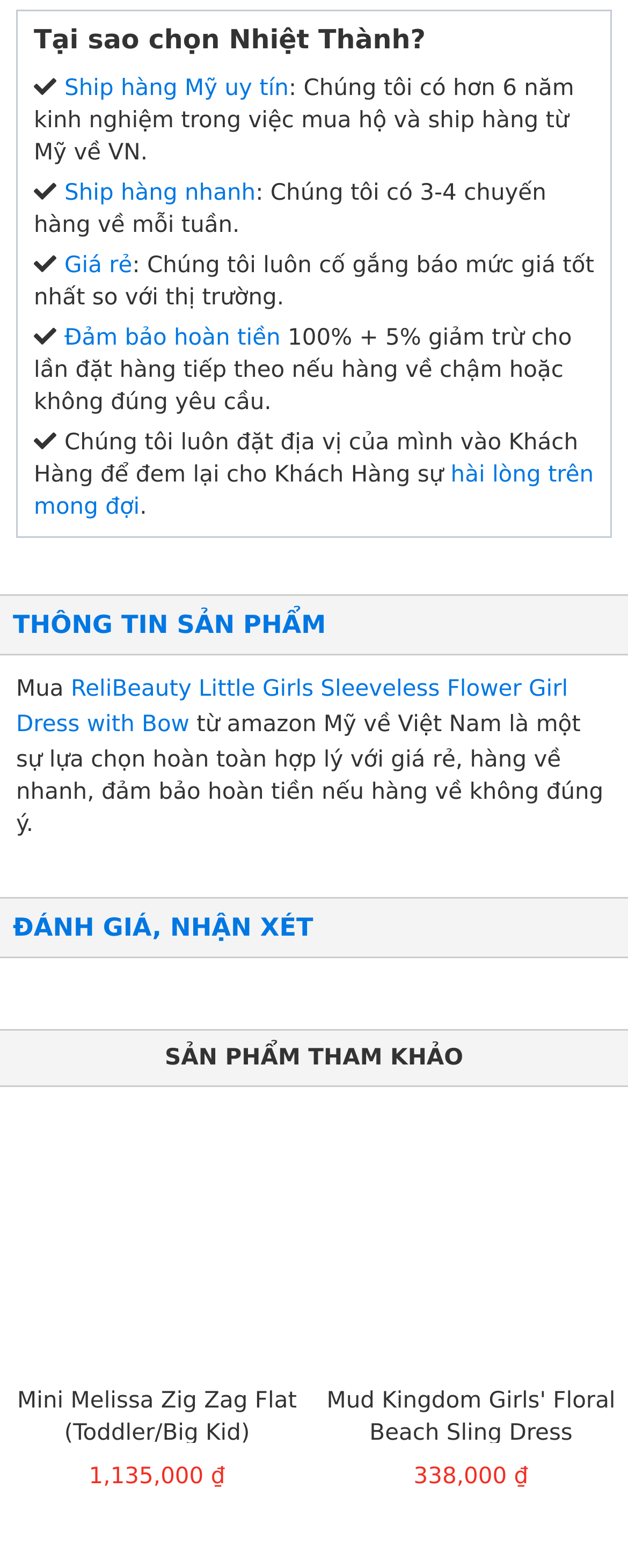Please determine the bounding box coordinates of the element's region to click in order to carry out the following instruction: "view technology posts". The coordinates should be four float numbers between 0 and 1, i.e., [left, top, right, bottom].

None